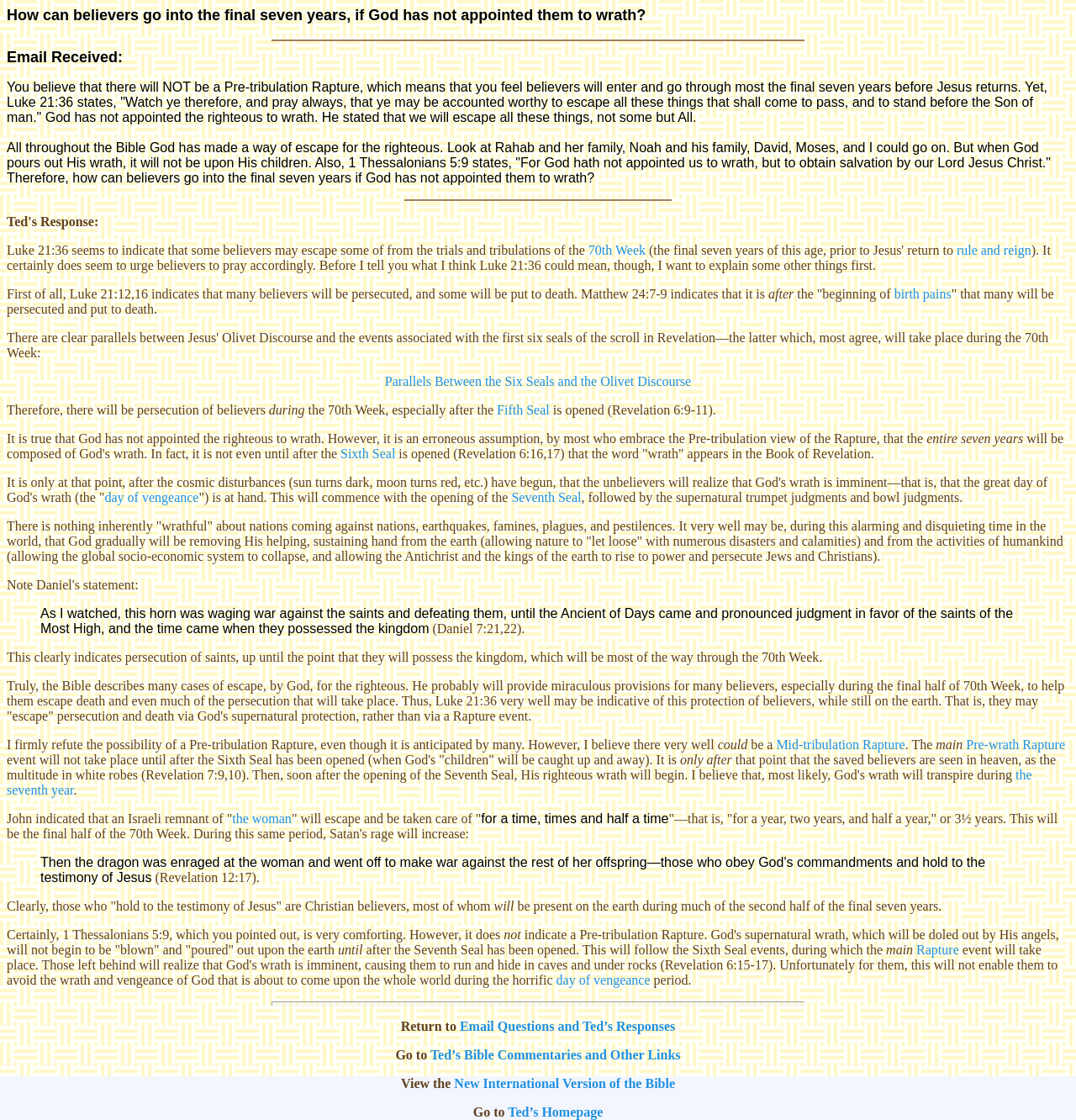What is the 'day of vengeance' in the context of this webpage?
Please interpret the details in the image and answer the question thoroughly.

According to the webpage, the 'day of vengeance' refers to the period of time when God's wrath will be poured out on the earth, which is distinct from the persecution and tribulations that believers will face during the final seven years.